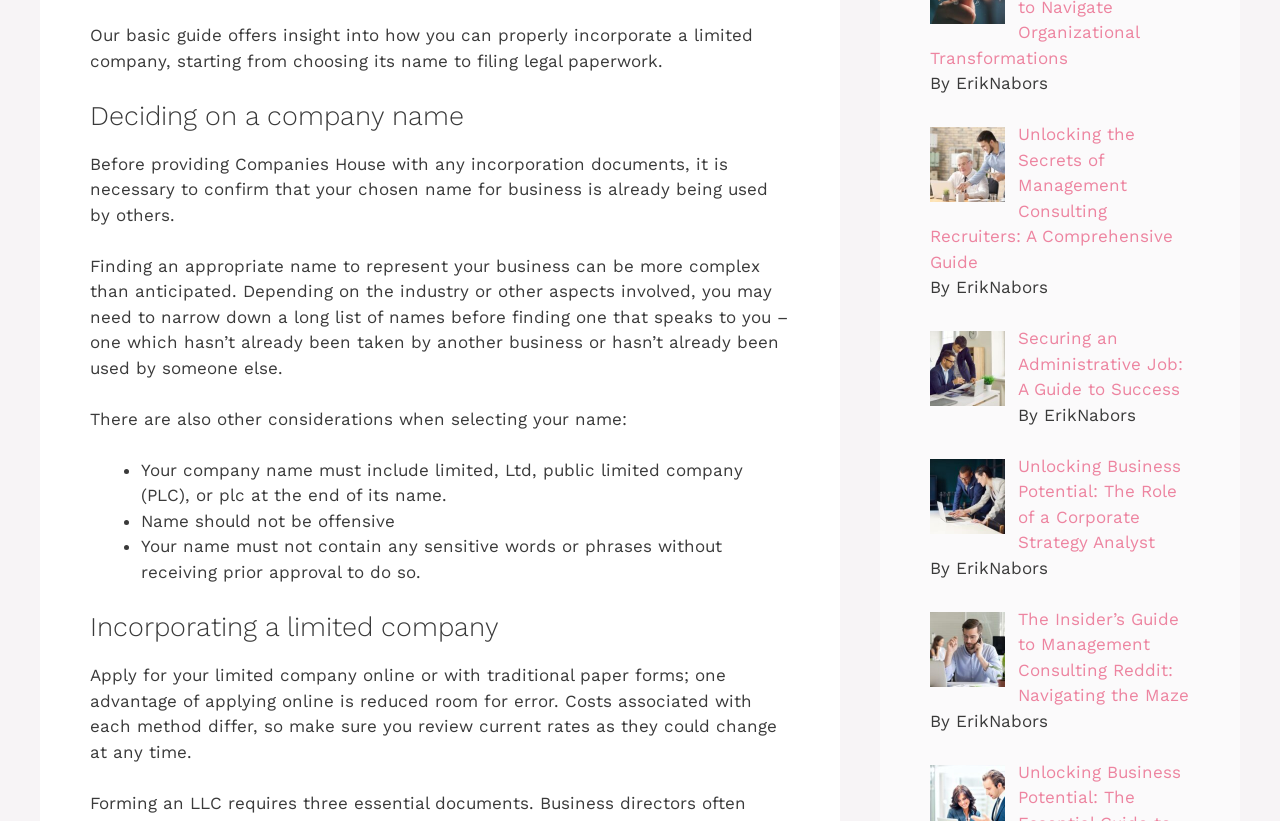Who is the author of the related guides?
Please answer the question with as much detail and depth as you can.

The webpage mentions that the related guides, such as 'Unlocking the Secrets of Management Consulting Recruiters: A Comprehensive Guide', are written by ErikNabors, as indicated by the text 'By ErikNabors'.